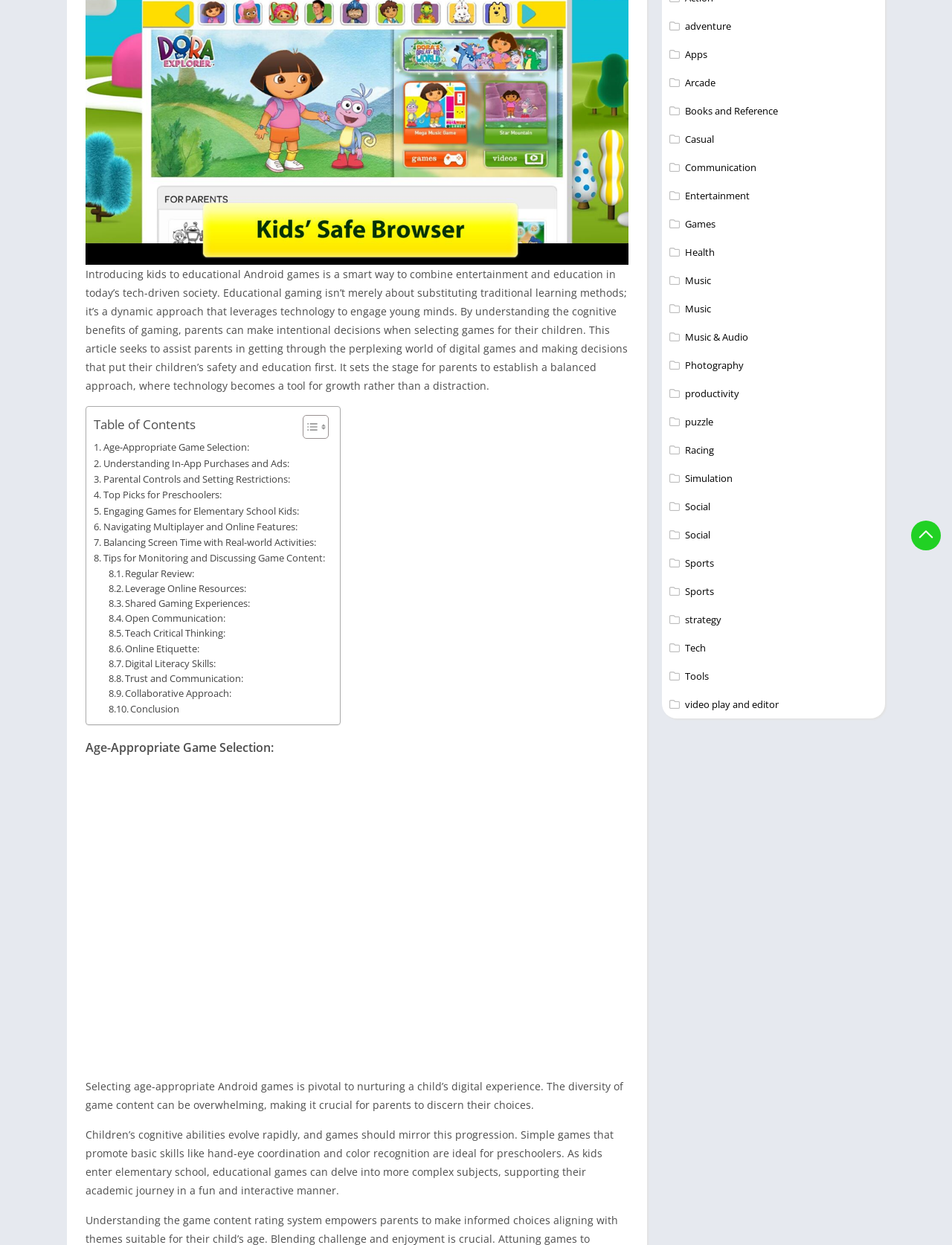Extract the bounding box for the UI element that matches this description: "Collaborative Approach:".

[0.114, 0.552, 0.243, 0.564]